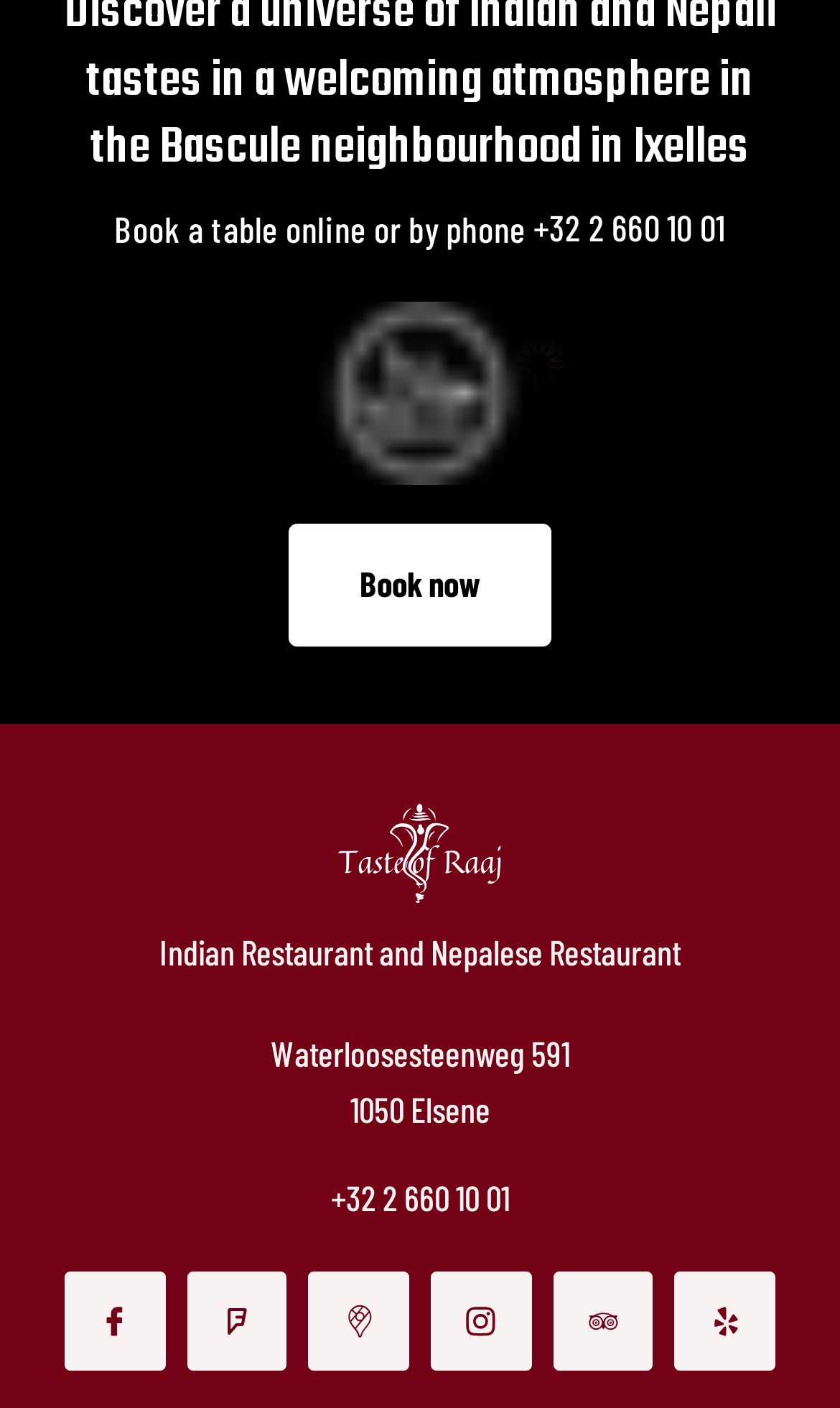Predict the bounding box for the UI component with the following description: "title="Find us on Google"".

[0.367, 0.902, 0.487, 0.974]